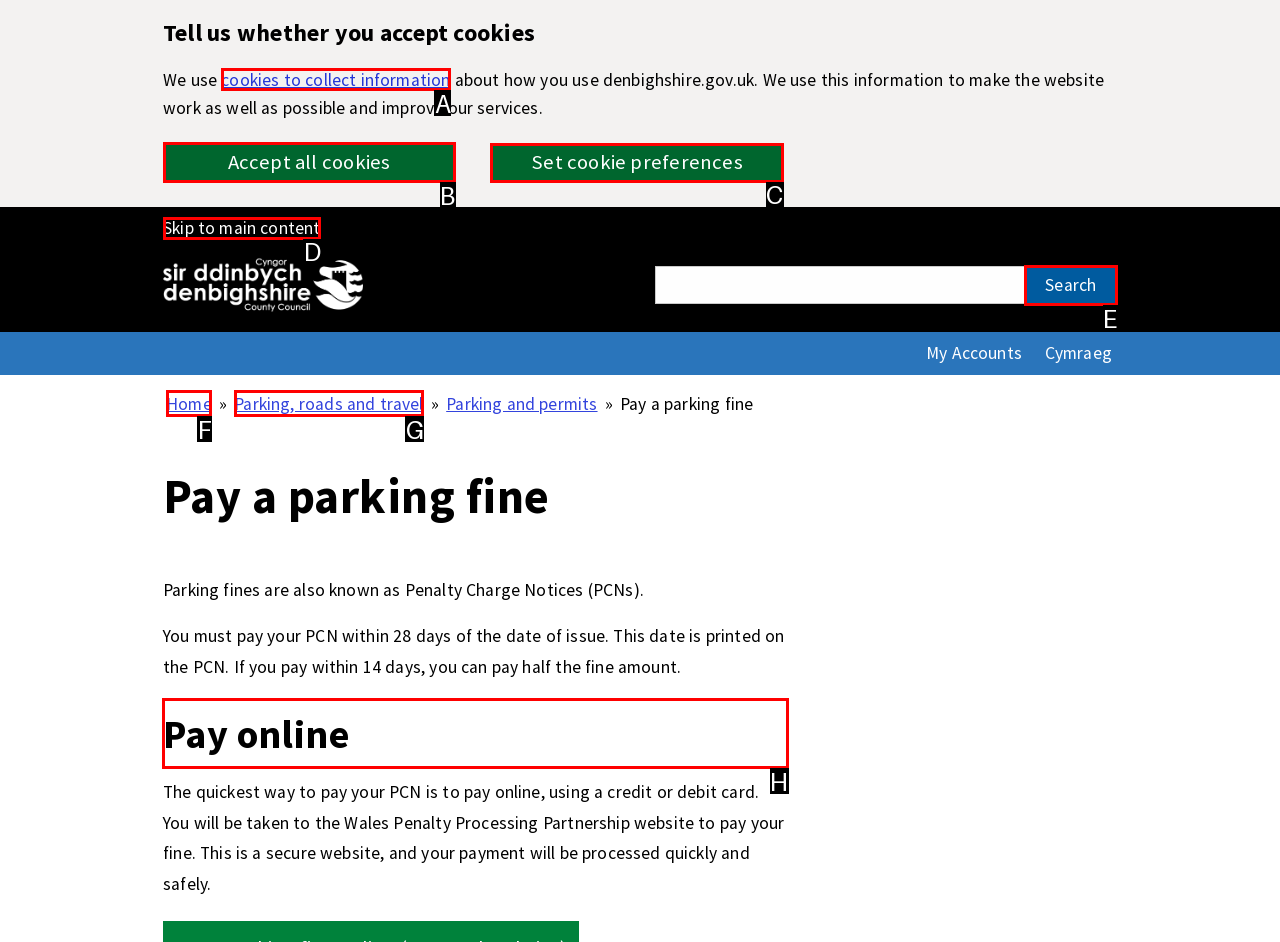Choose the letter of the UI element necessary for this task: Pay online
Answer with the correct letter.

H